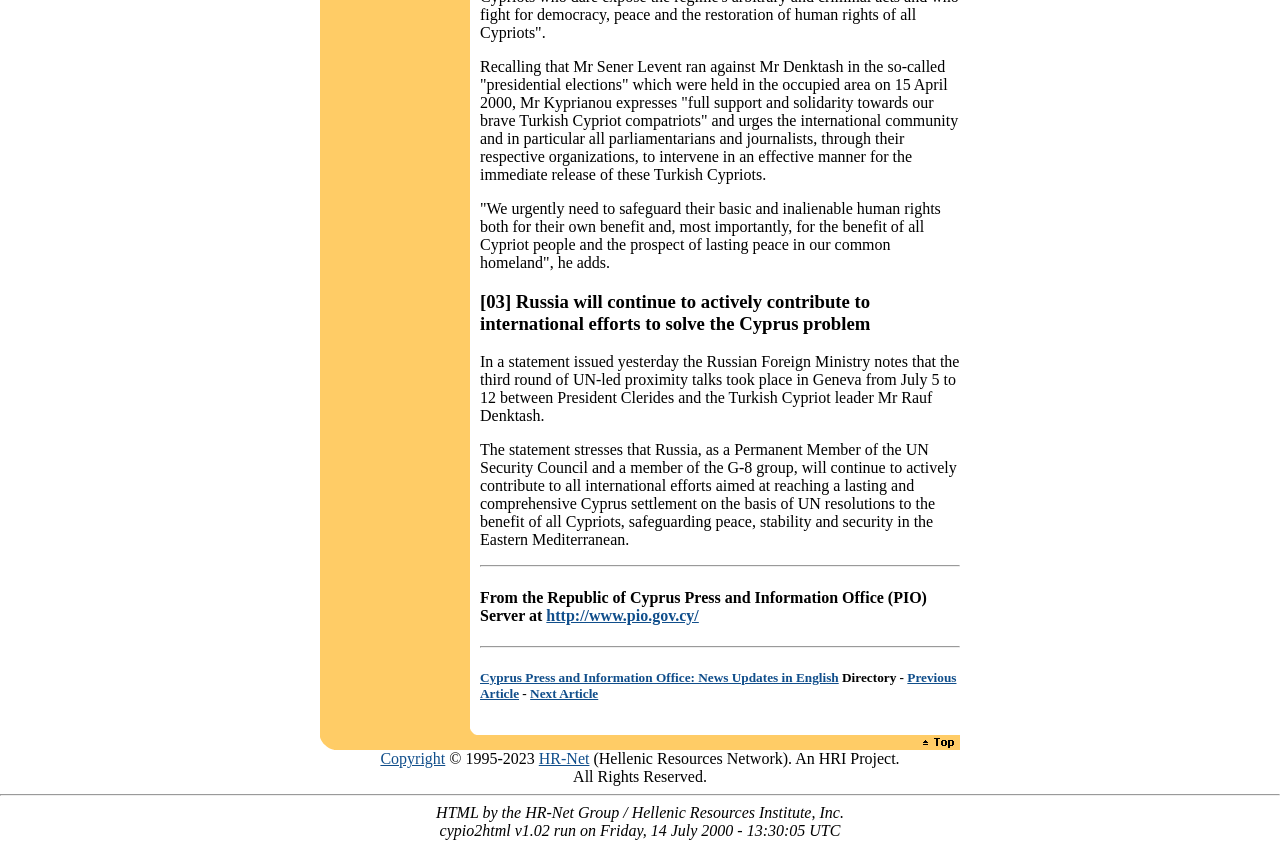Provide the bounding box coordinates of the HTML element described as: "alt="Back to Top"". The bounding box coordinates should be four float numbers between 0 and 1, i.e., [left, top, right, bottom].

[0.716, 0.872, 0.75, 0.893]